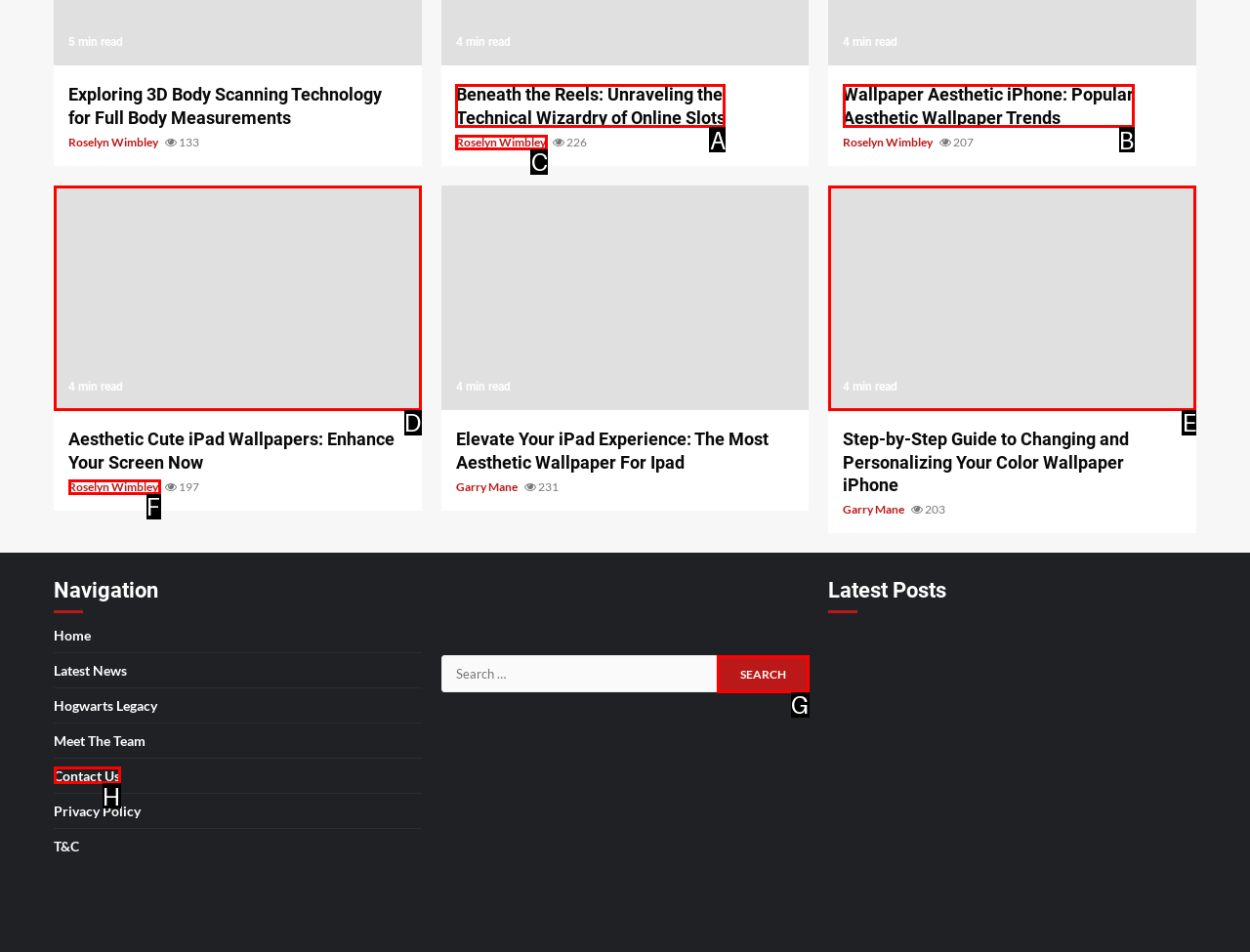What option should I click on to execute the task: View the article about aesthetic iPad wallpapers? Give the letter from the available choices.

D